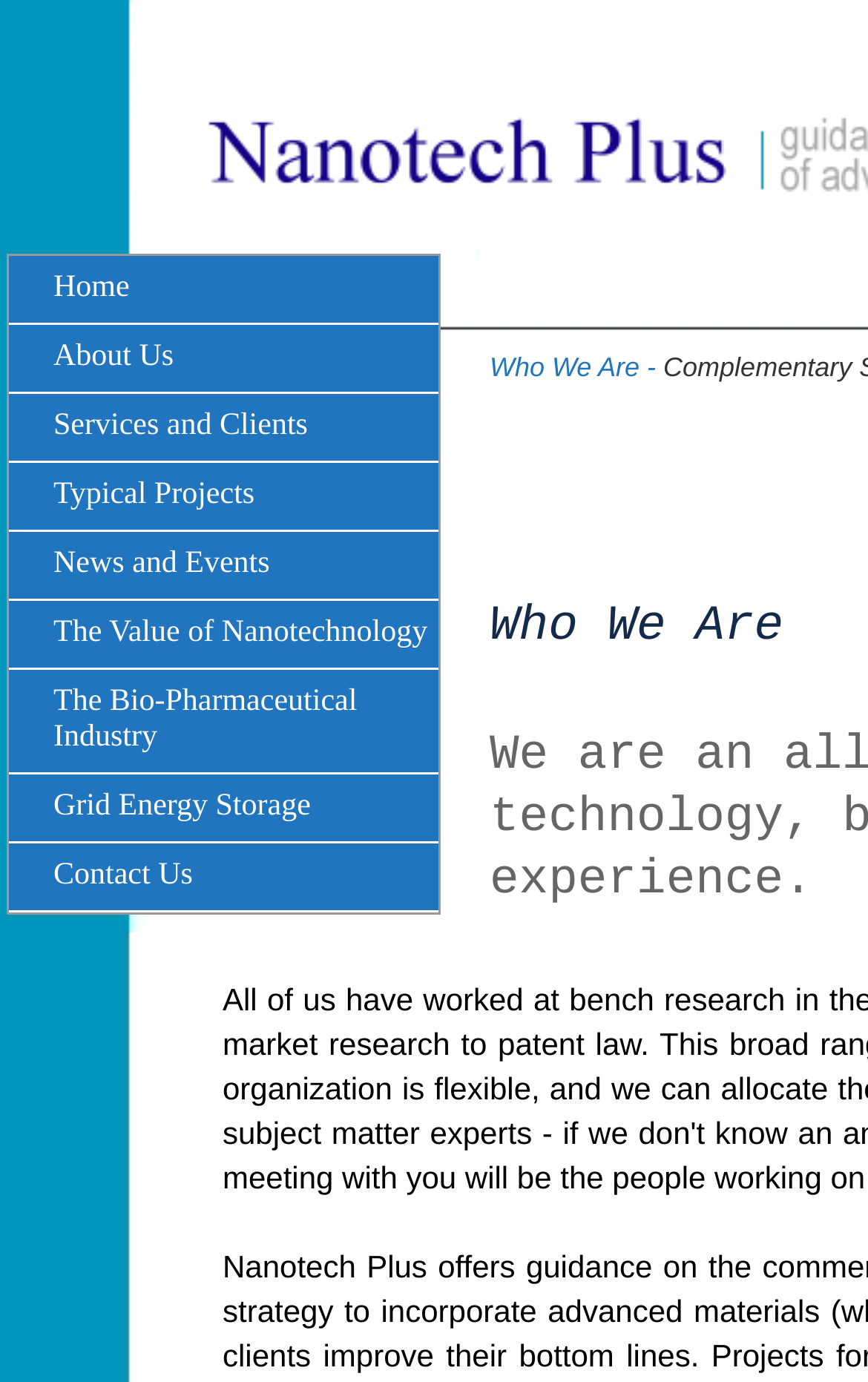Identify the bounding box for the described UI element: "The Value of Nanotechnology".

[0.01, 0.435, 0.505, 0.485]